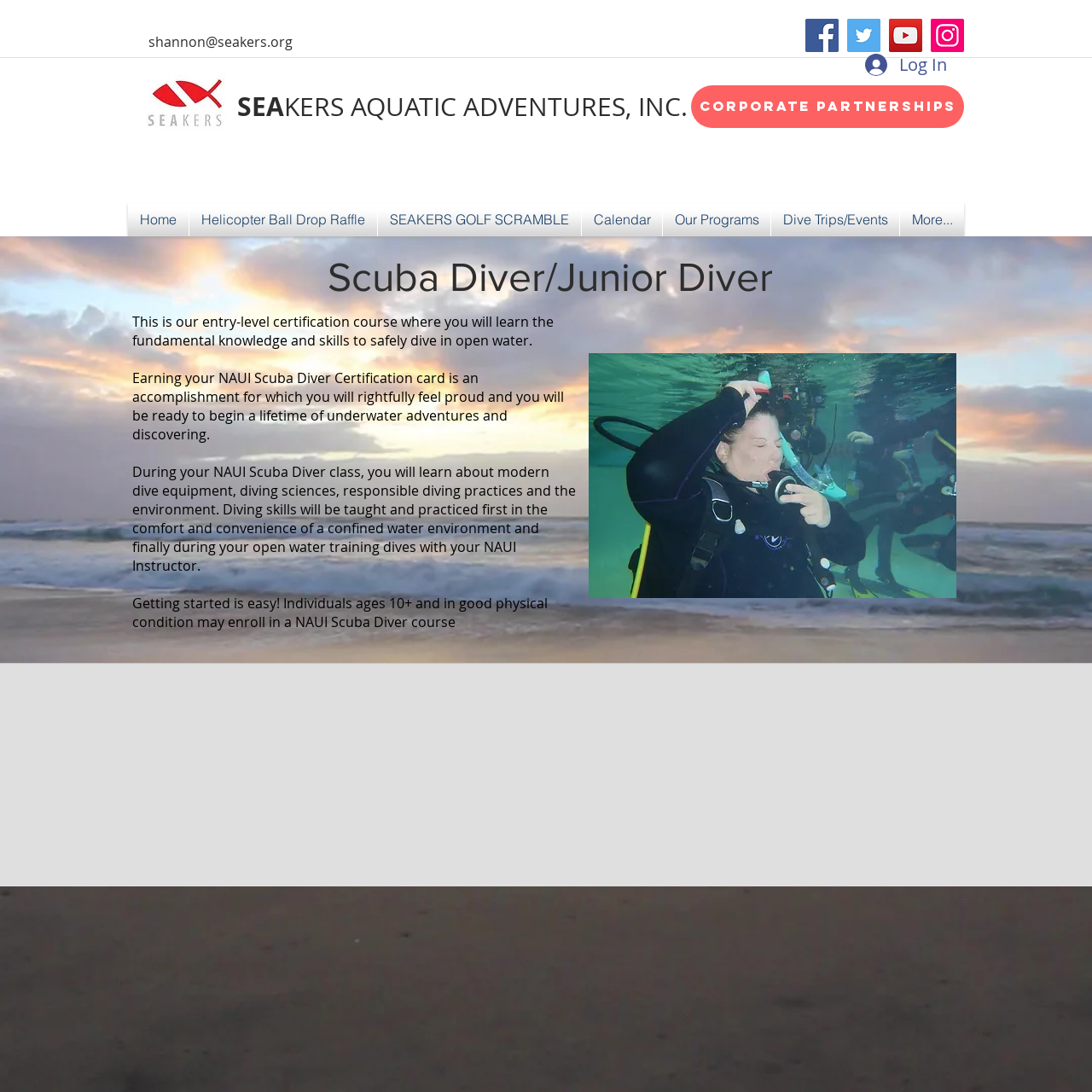What is the name of the organization?
Refer to the image and provide a detailed answer to the question.

I found the name of the organization by looking at the StaticText element with the text 'SEA' and 'KERS AQUATIC ADVENTURES, INC.' which seems to be the logo or title of the organization.